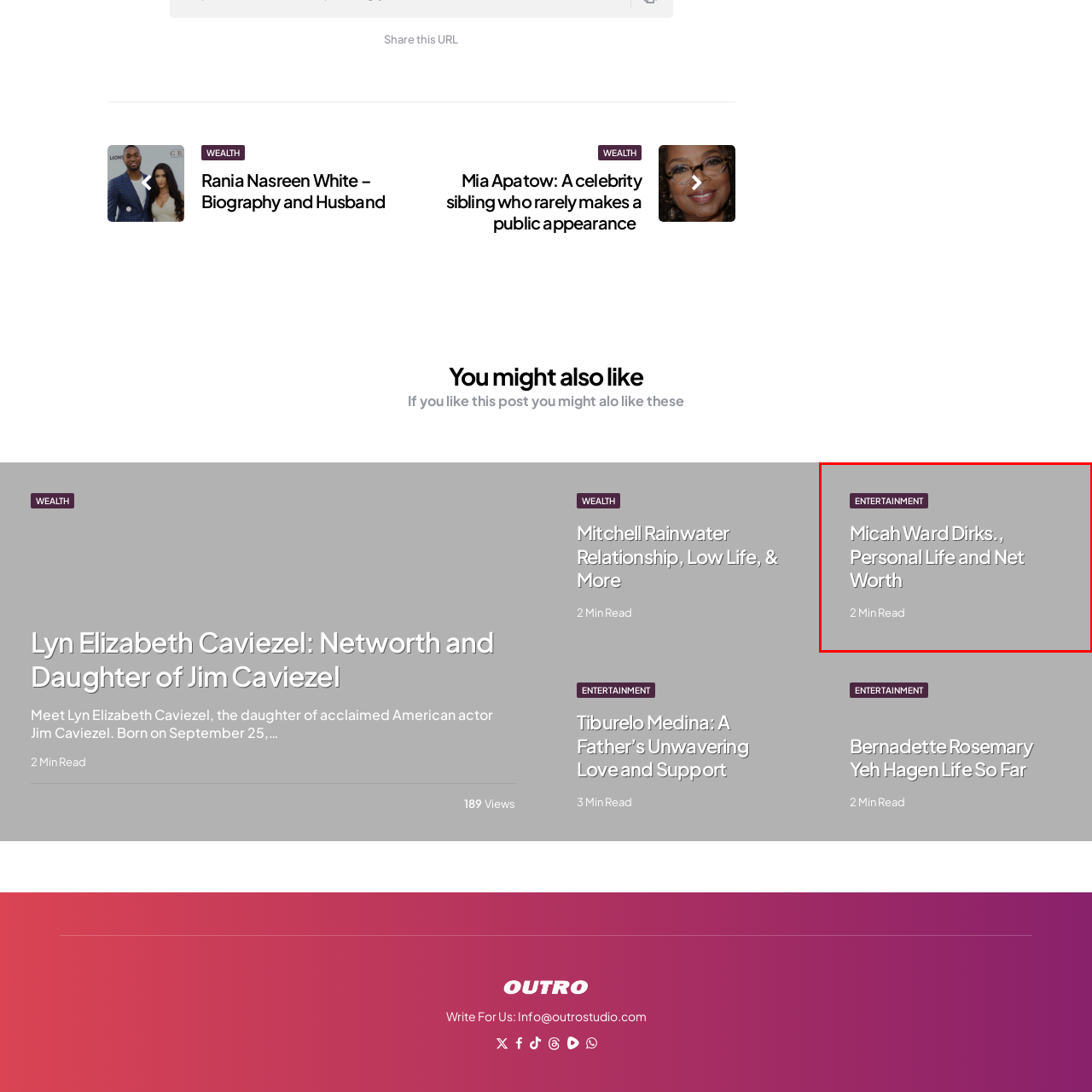Study the image enclosed in red and provide a single-word or short-phrase answer: What is emphasized in the design?

The subject's name